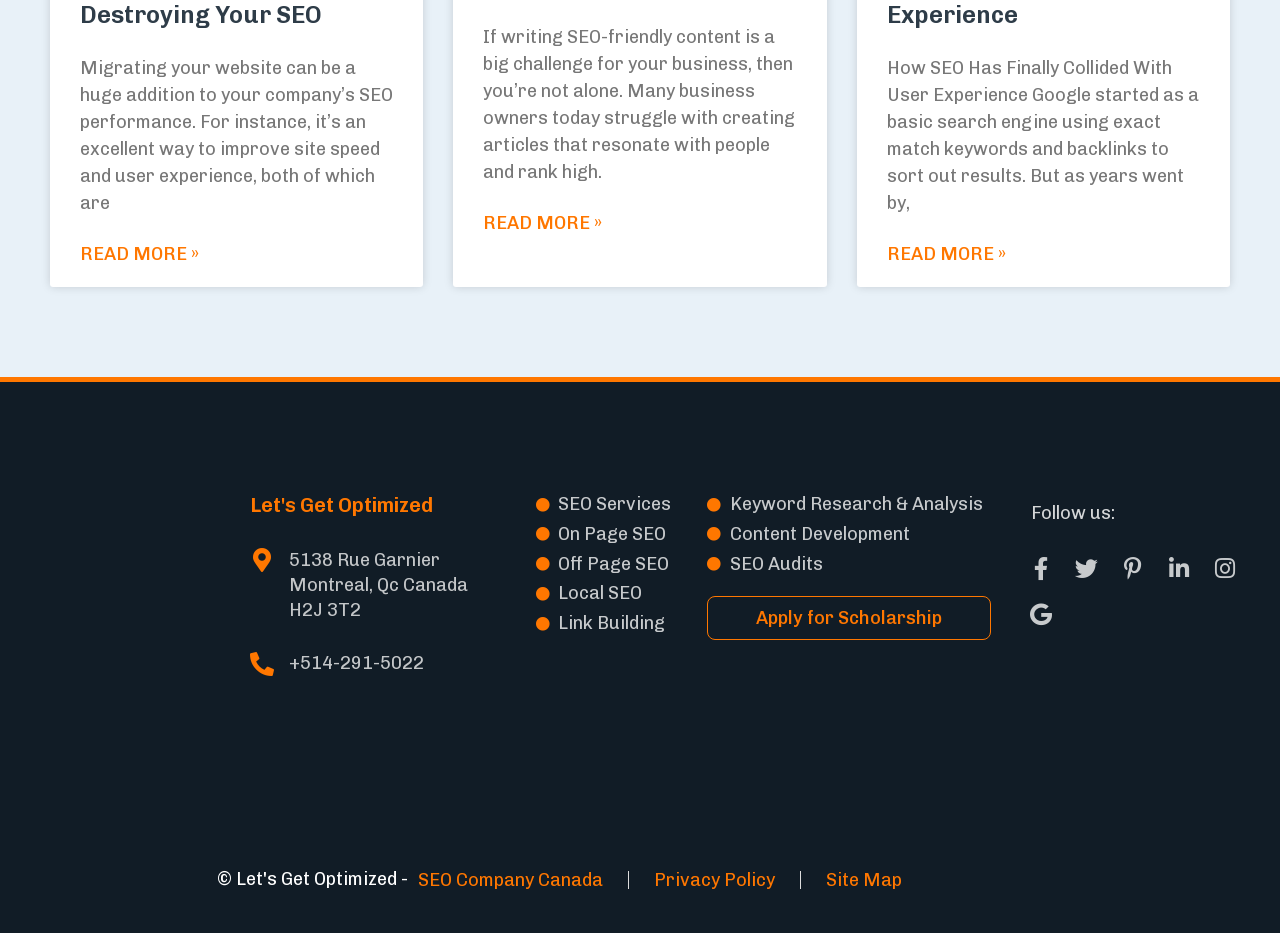From the element description: "Google", extract the bounding box coordinates of the UI element. The coordinates should be expressed as four float numbers between 0 and 1, in the order [left, top, right, bottom].

[0.795, 0.634, 0.831, 0.683]